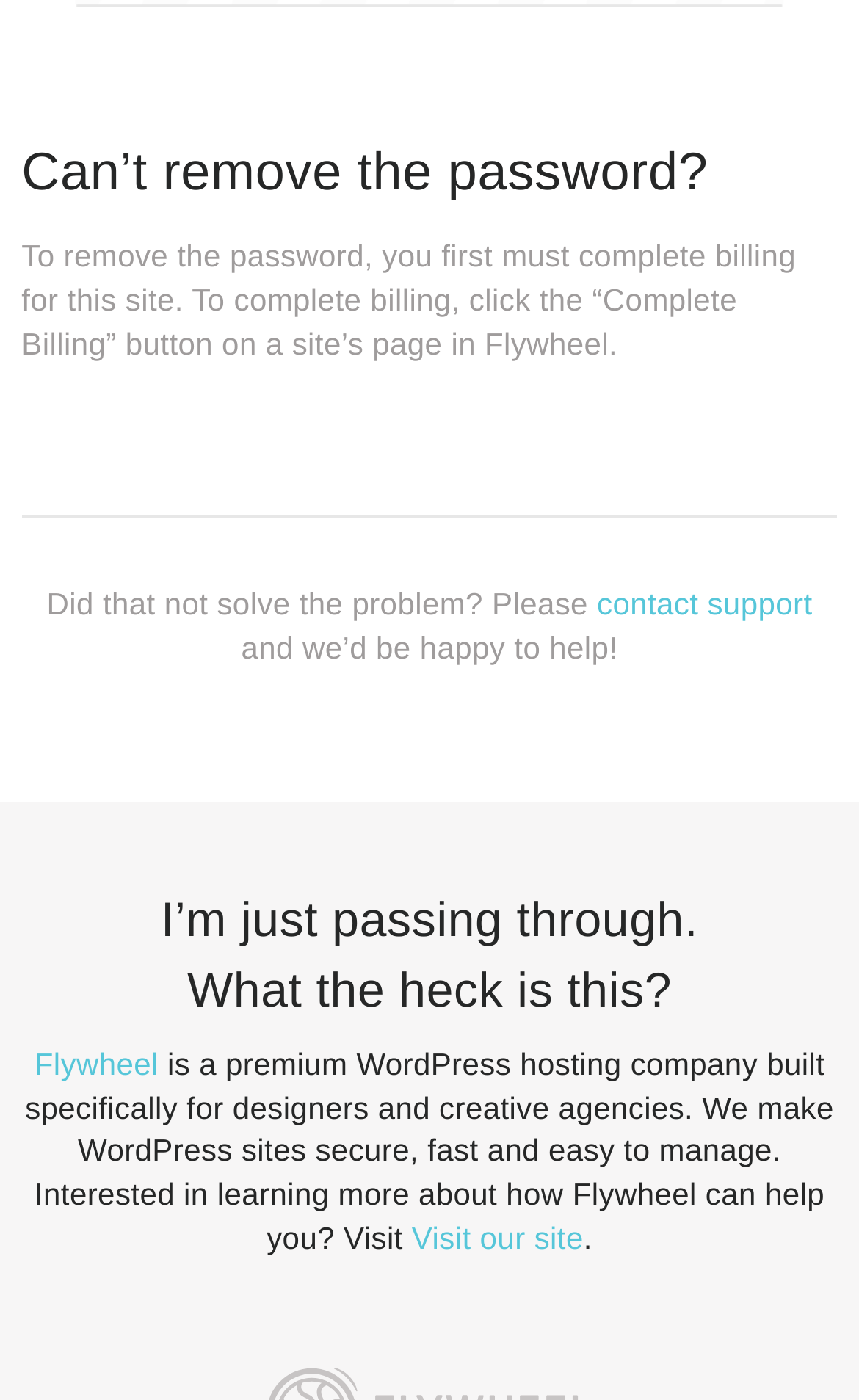Identify the bounding box coordinates for the UI element that matches this description: "contact support".

[0.695, 0.418, 0.946, 0.443]